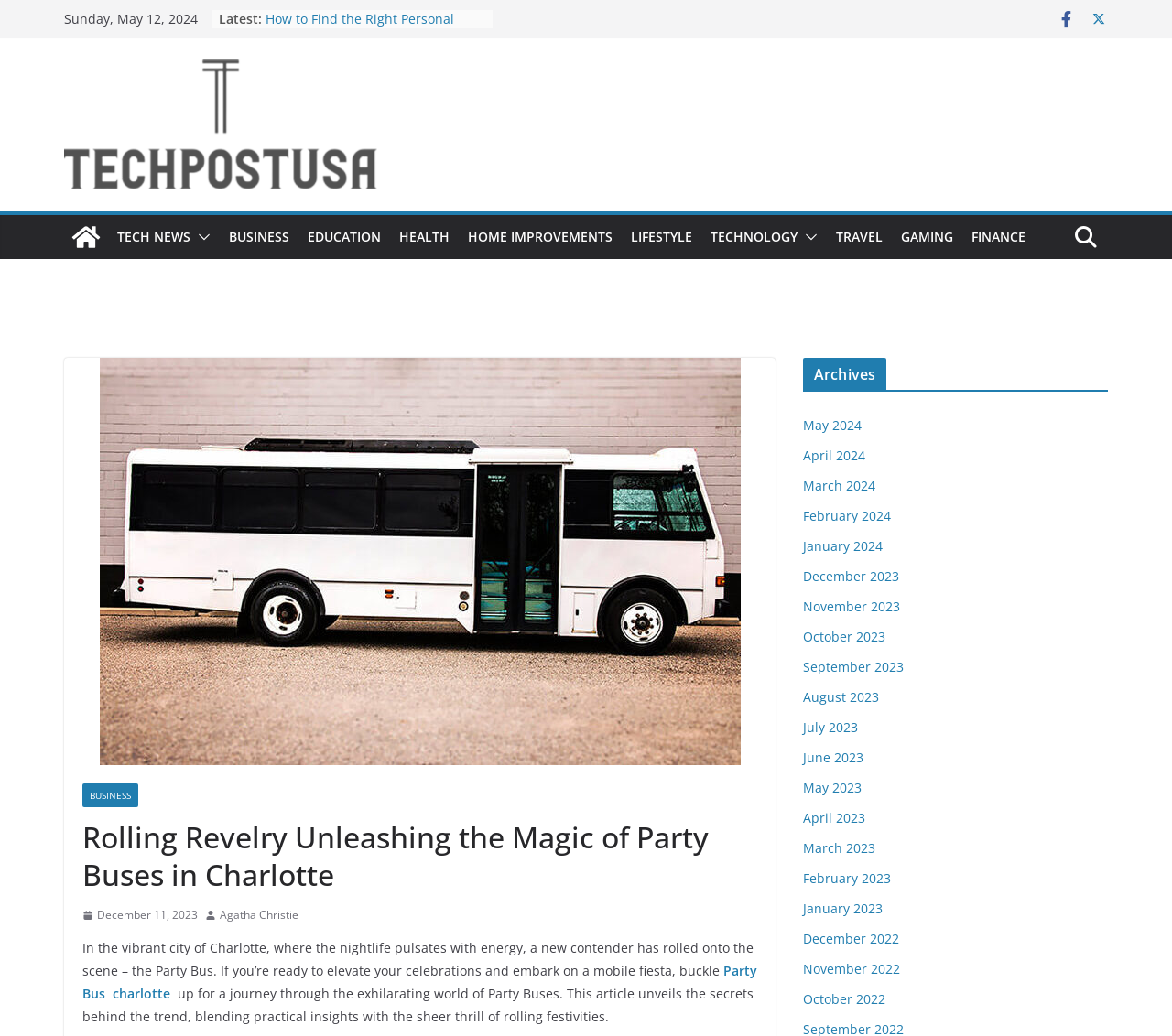Please indicate the bounding box coordinates of the element's region to be clicked to achieve the instruction: "Visit the 'HOME IMPROVEMENTS' section". Provide the coordinates as four float numbers between 0 and 1, i.e., [left, top, right, bottom].

[0.399, 0.216, 0.523, 0.241]